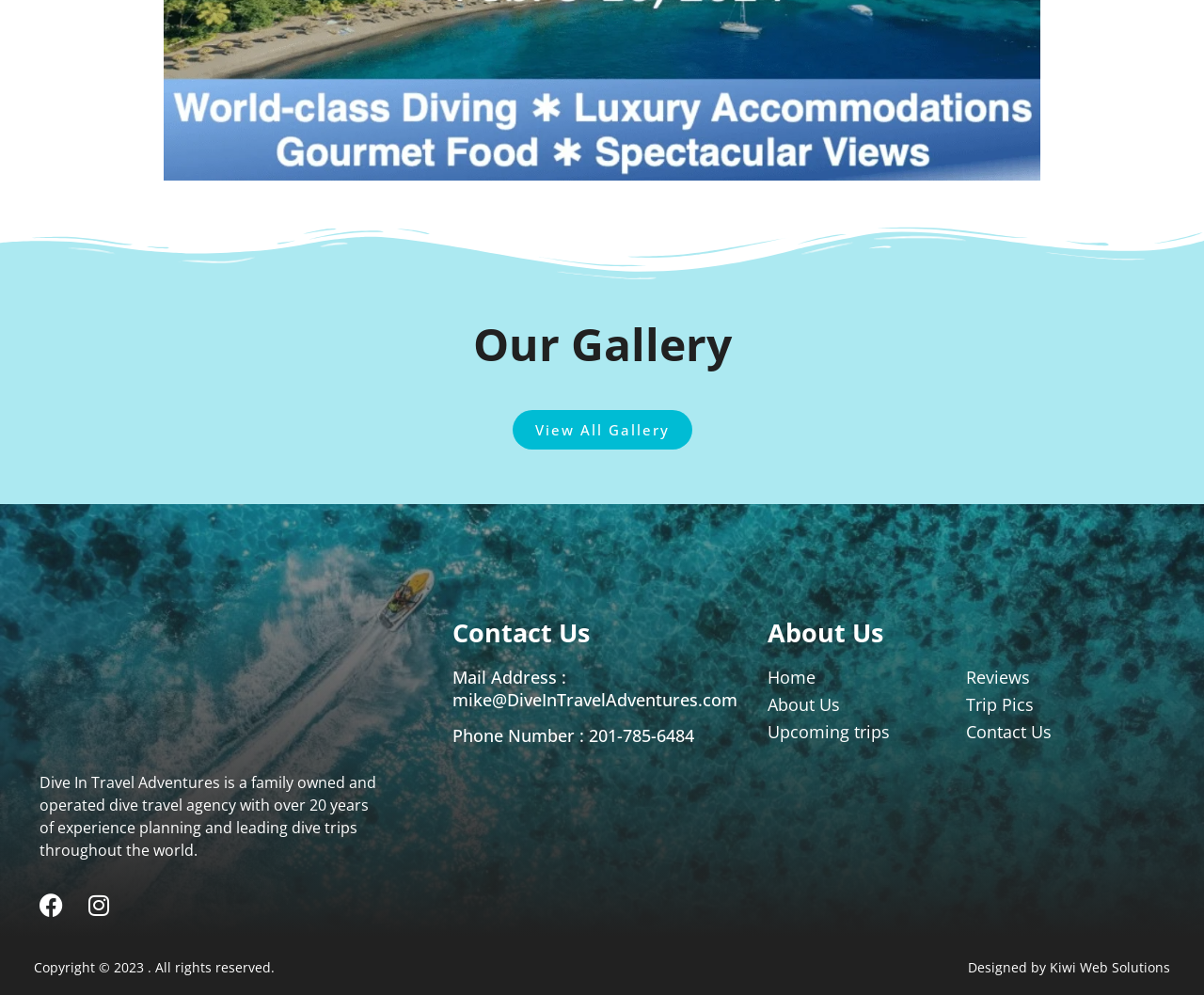Please locate the bounding box coordinates of the element that should be clicked to achieve the given instruction: "View all gallery".

[0.425, 0.412, 0.575, 0.452]